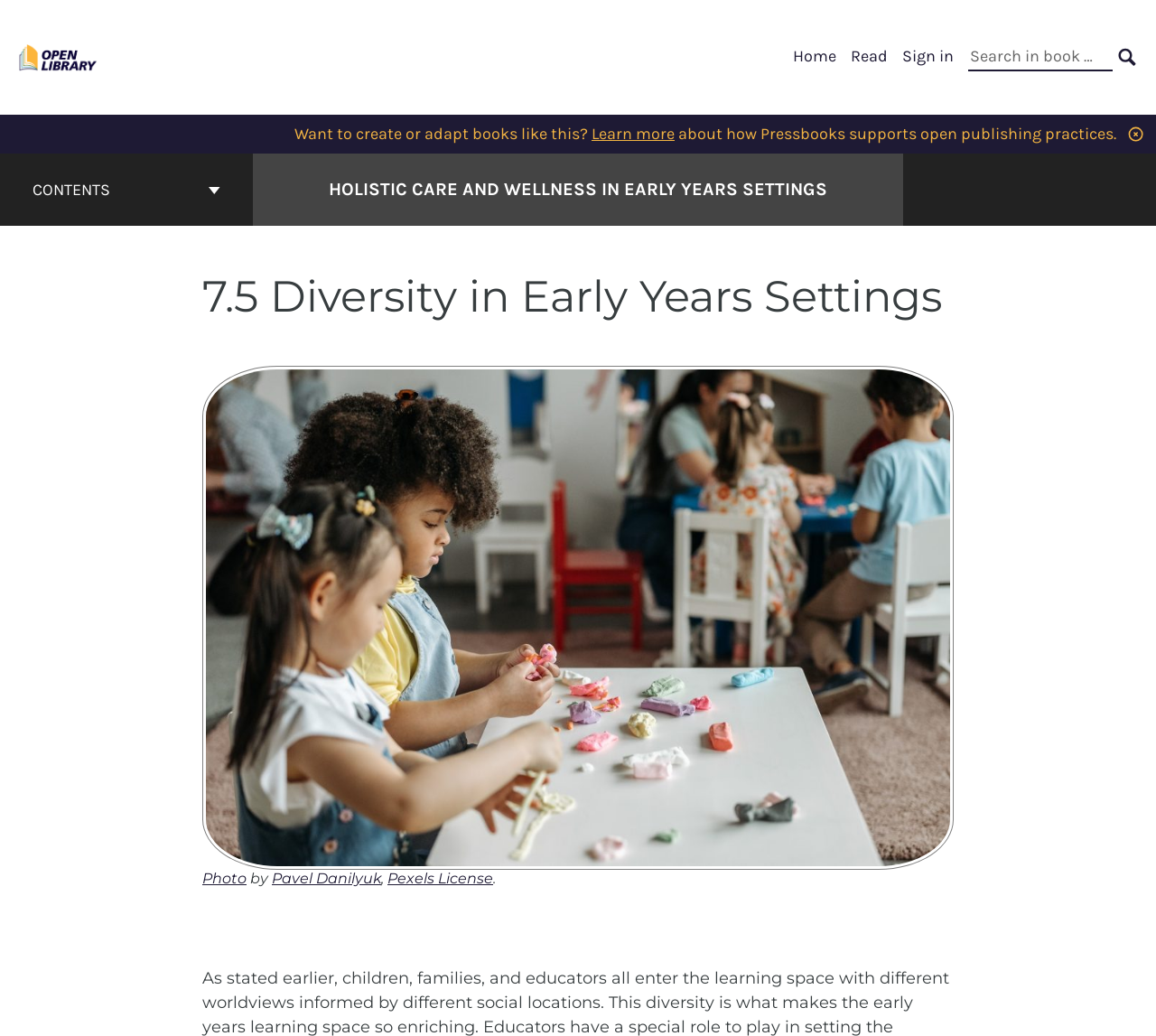Provide a brief response to the question below using a single word or phrase: 
What is the primary navigation menu?

Home, Read, Sign in